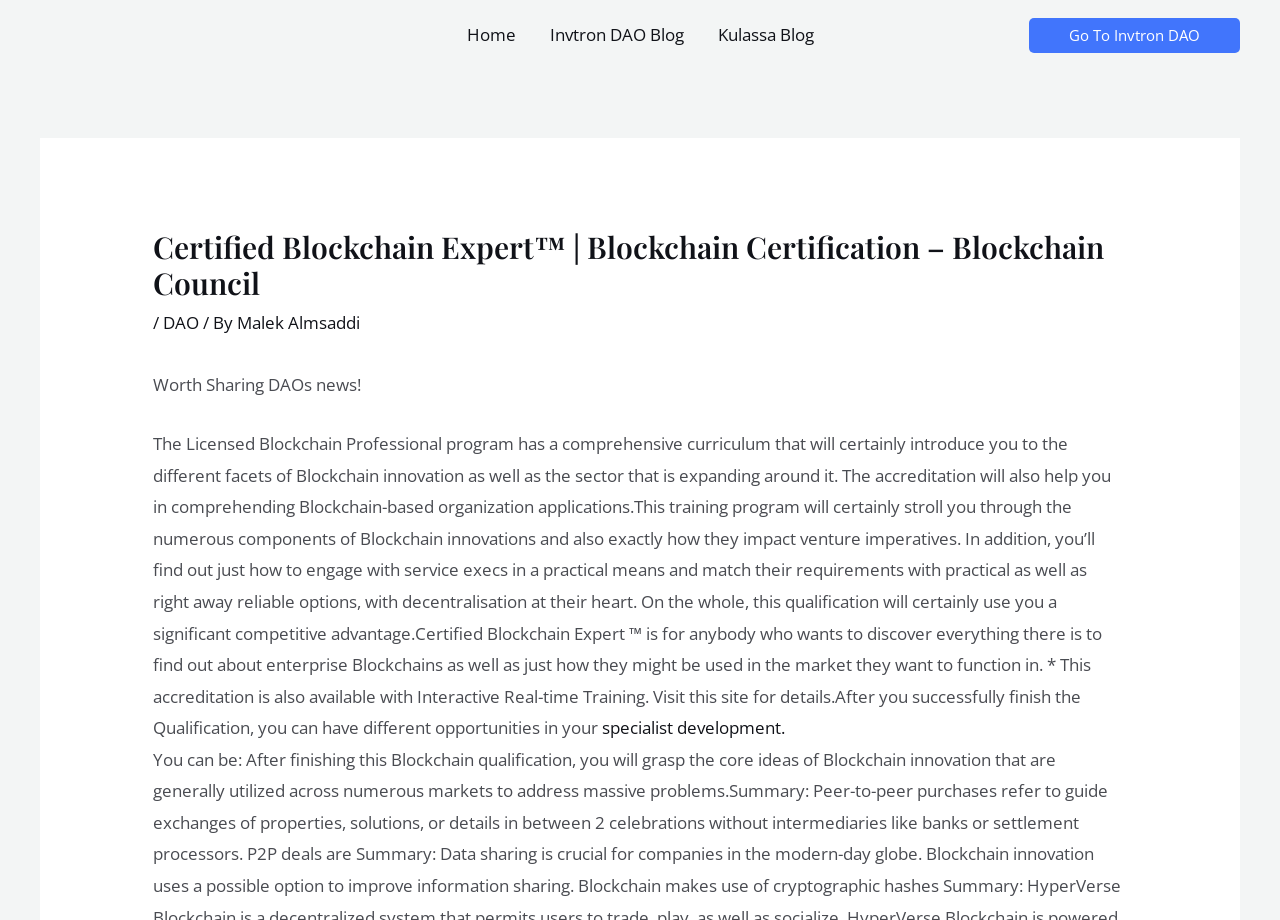Find the bounding box coordinates of the element to click in order to complete this instruction: "Learn about Certified Blockchain Expert". The bounding box coordinates must be four float numbers between 0 and 1, denoted as [left, top, right, bottom].

[0.12, 0.249, 0.88, 0.327]